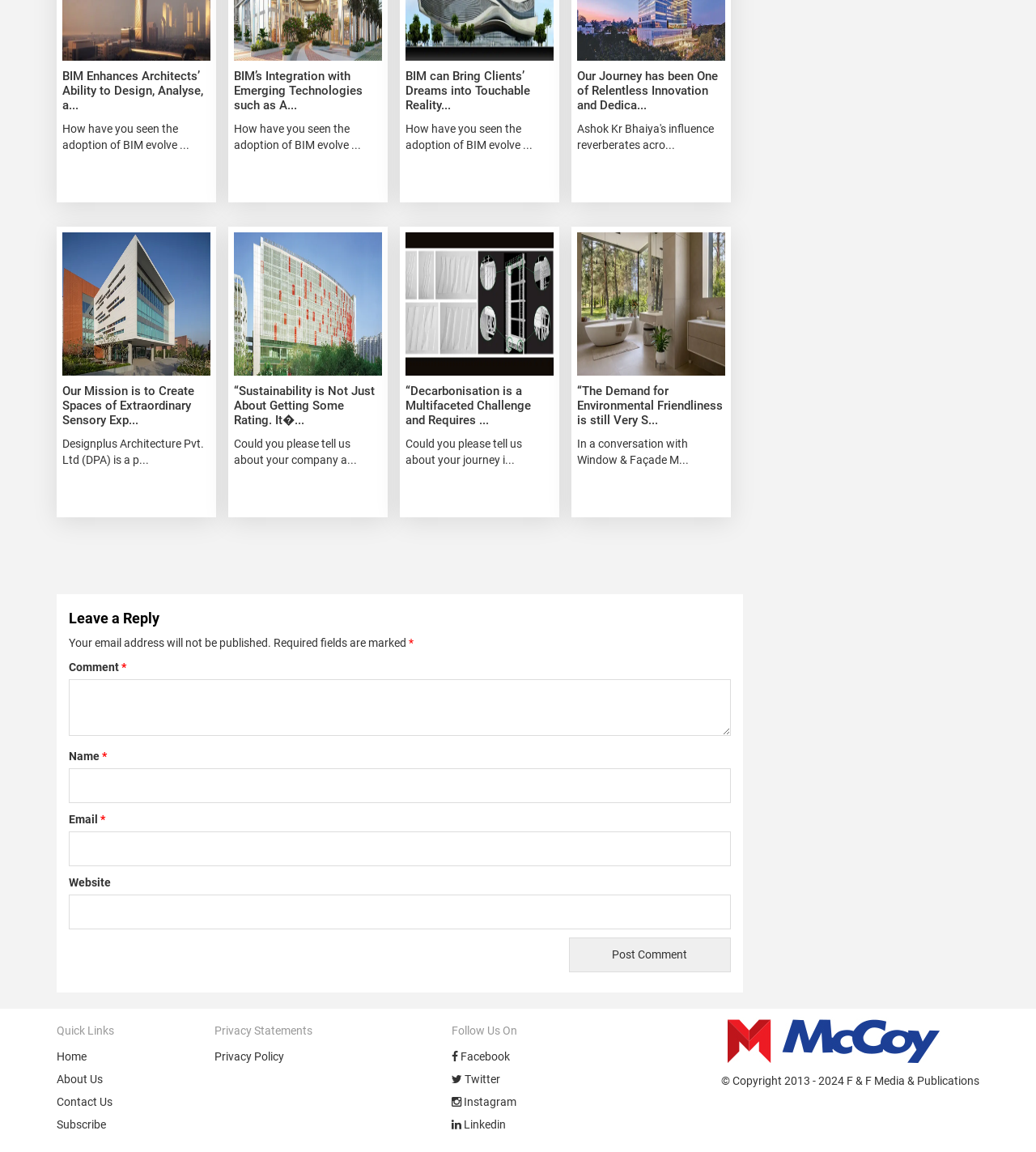Utilize the details in the image to thoroughly answer the following question: How many social media links are there in the Follow Us On section?

I examined the Follow Us On section and found four social media link elements: [386] for Facebook, [387] for Twitter, [388] for Instagram, and [389] for Linkedin.